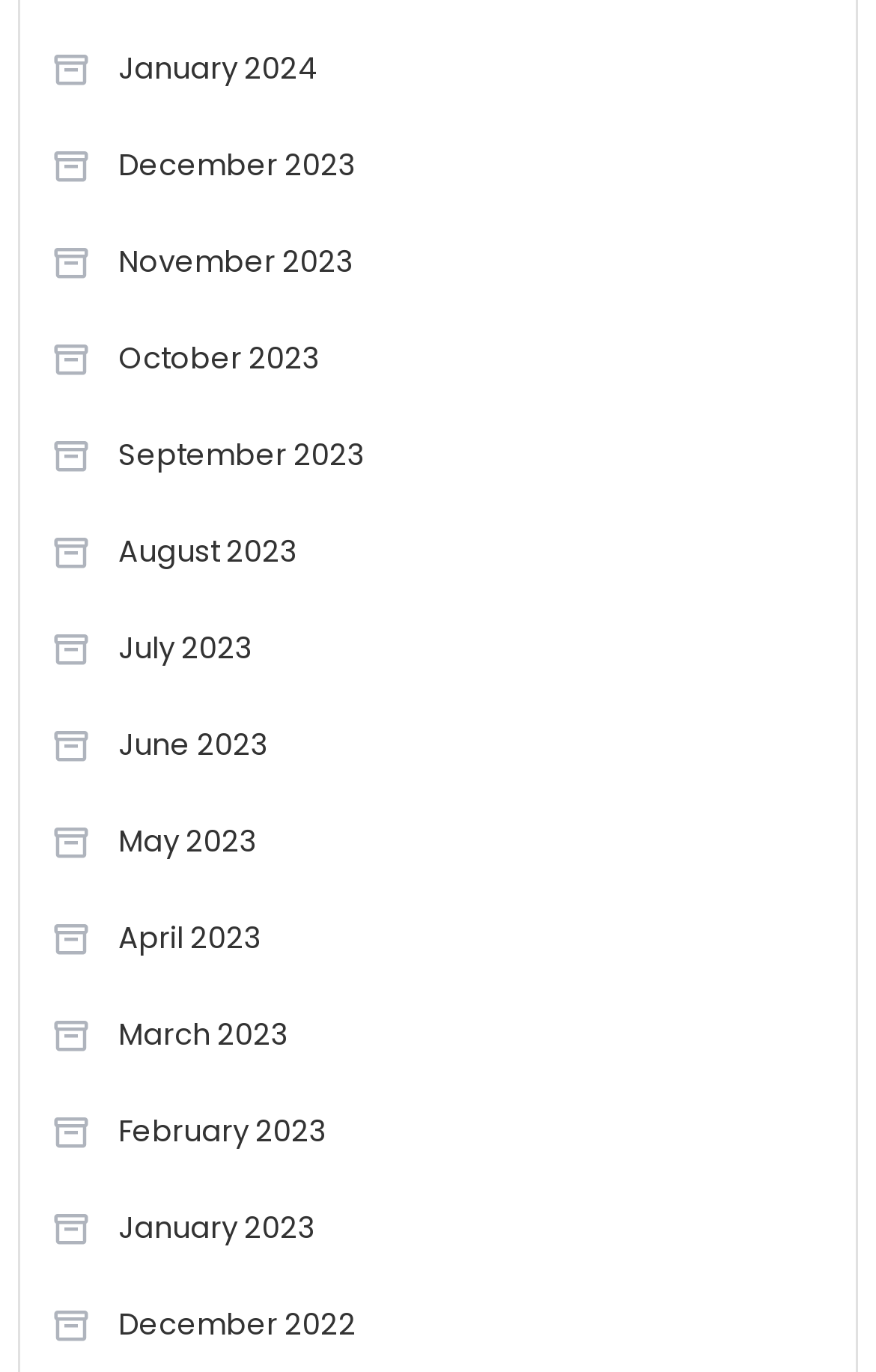Show the bounding box coordinates for the element that needs to be clicked to execute the following instruction: "Check October 2023". Provide the coordinates in the form of four float numbers between 0 and 1, i.e., [left, top, right, bottom].

[0.058, 0.236, 0.366, 0.289]